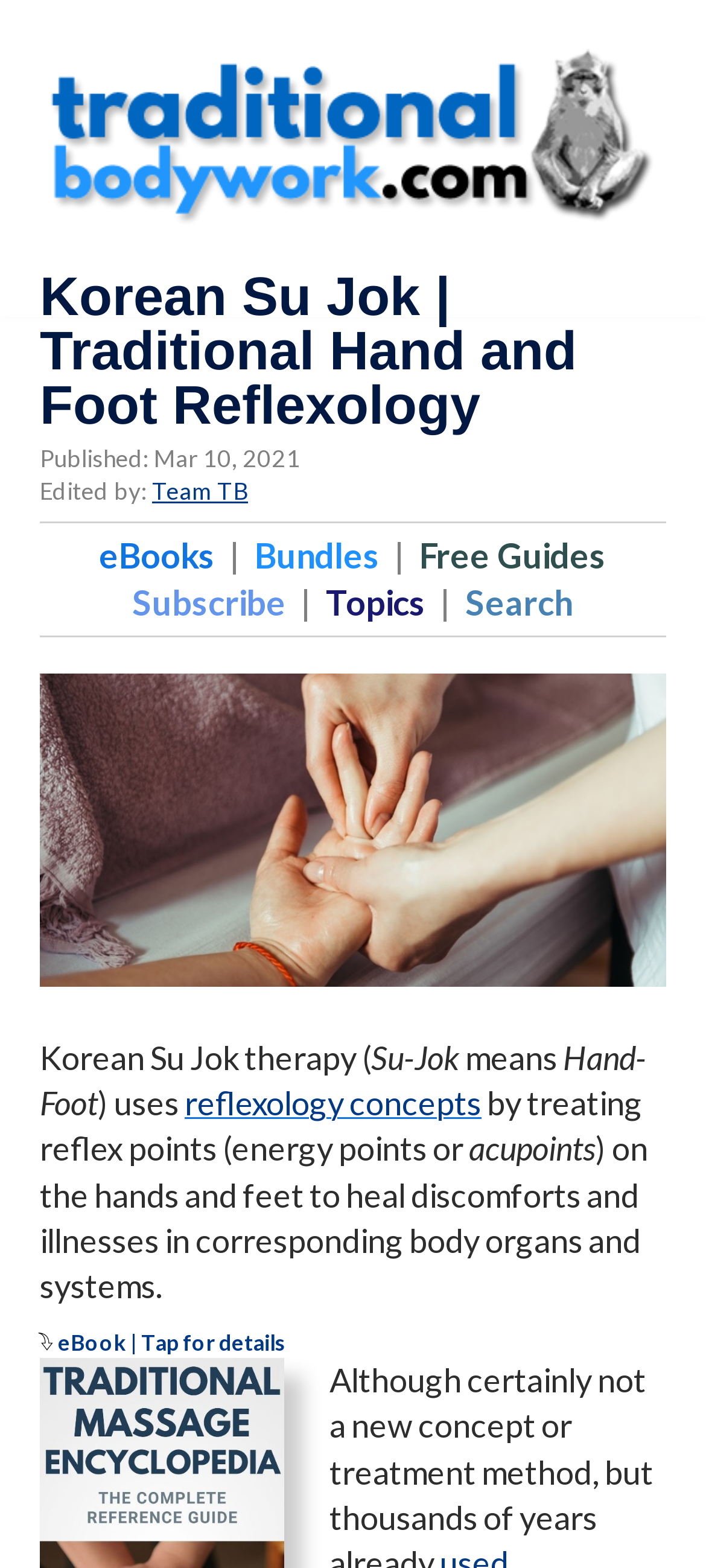What is the format of the resource available for tapping?
Look at the image and answer the question using a single word or phrase.

eBook